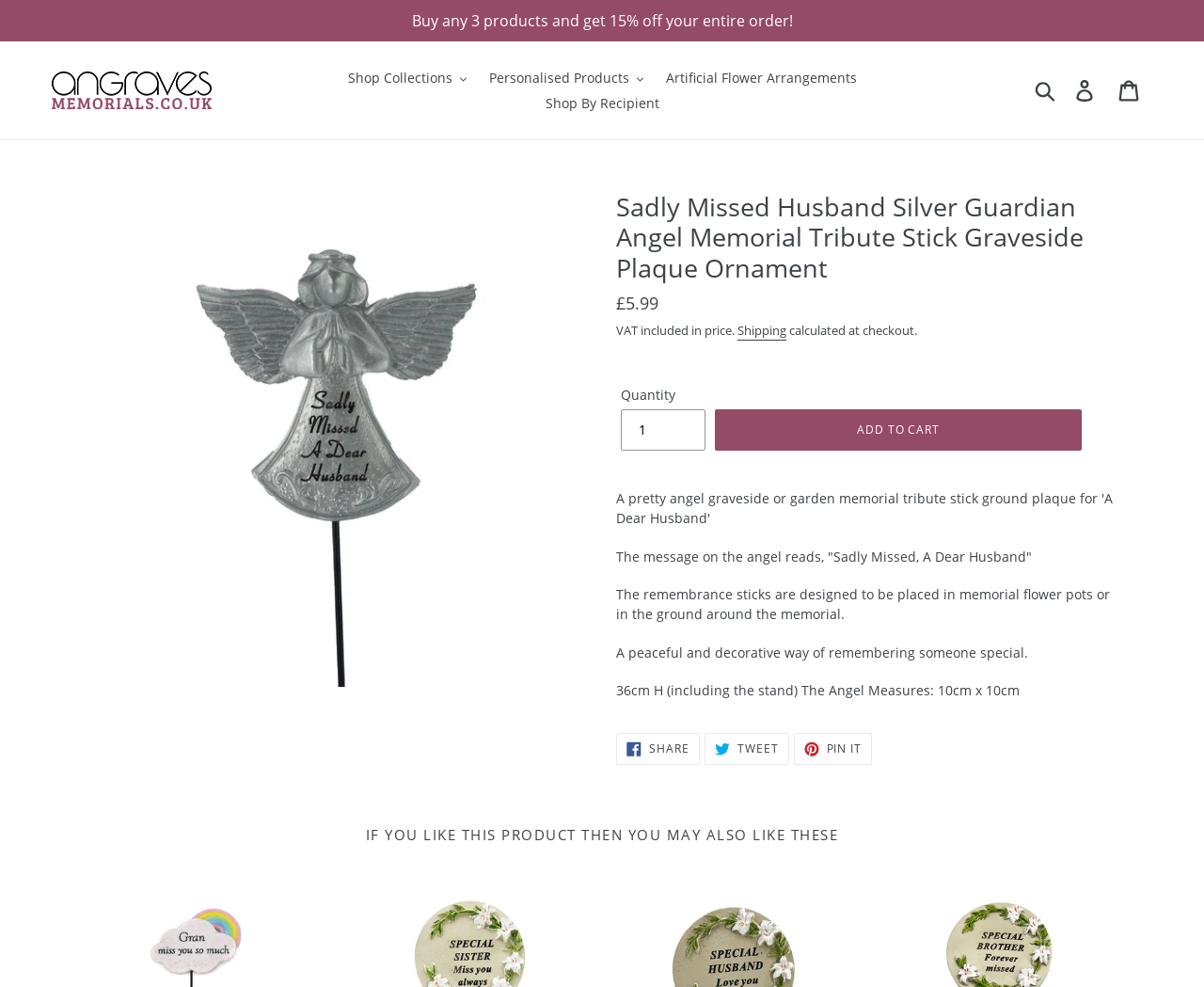Answer the question below with a single word or a brief phrase: 
What is the height of the angel?

10cm